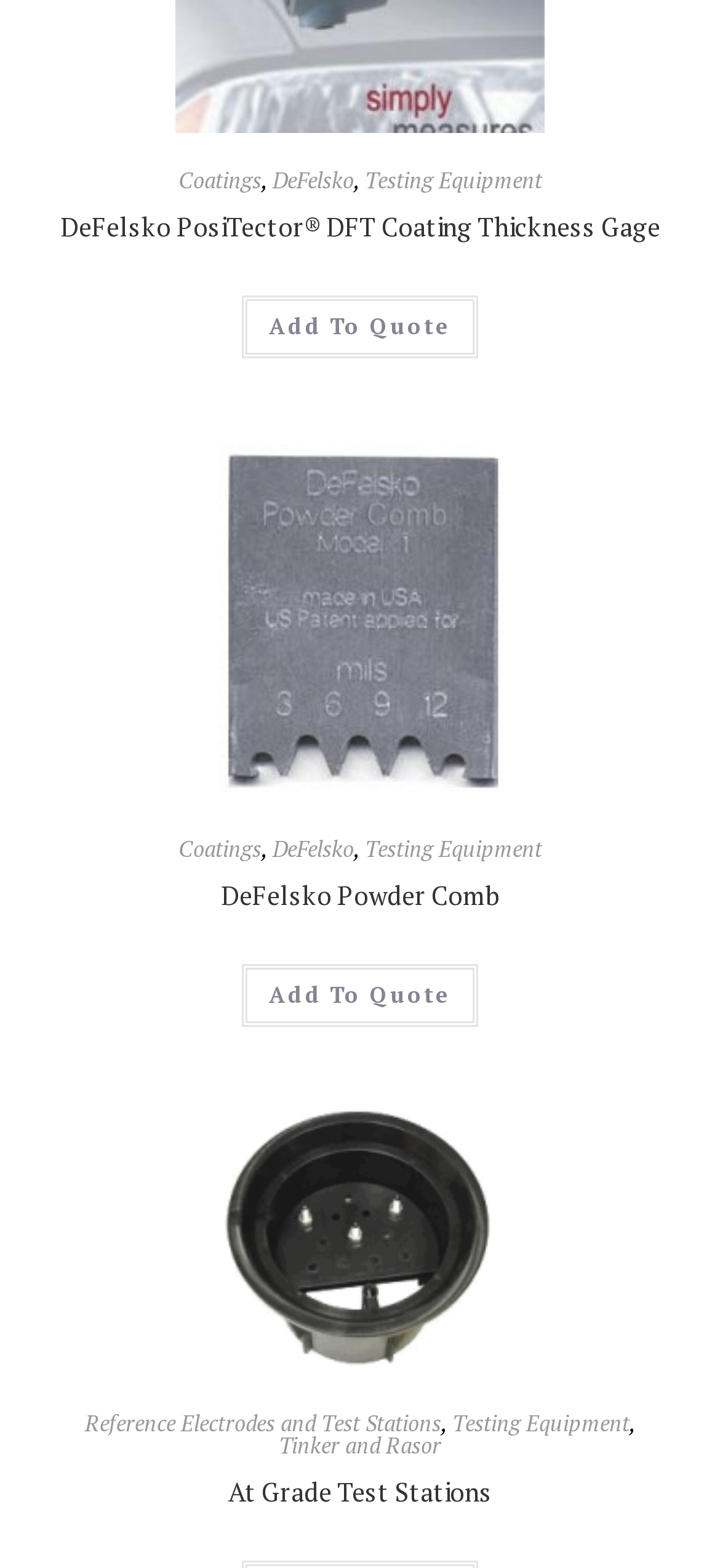Identify the coordinates of the bounding box for the element that must be clicked to accomplish the instruction: "Click on DeFelsko PosiTector DFT Coating Thickness Gage".

[0.083, 0.132, 0.917, 0.157]